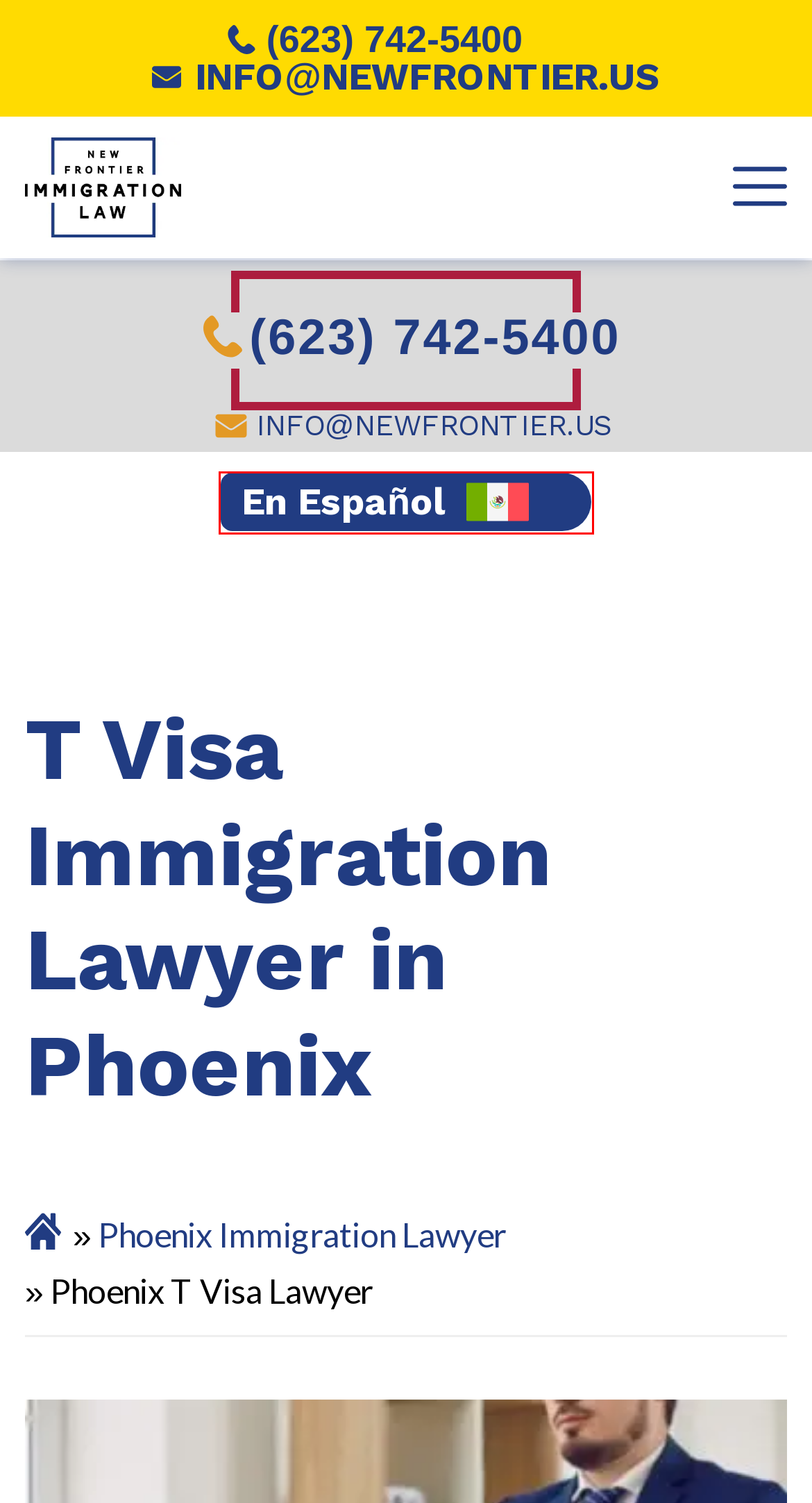Inspect the screenshot of a webpage with a red rectangle bounding box. Identify the webpage description that best corresponds to the new webpage after clicking the element inside the bounding box. Here are the candidates:
A. Inicio | Free Evaluation
B. Coming Soon - New Frontier Immigration Law
C. Frequently Asked Questions | New Frontier Immigration Law
D. Join Our Team - New Frontier Immigration Law
E. Immigration Lawyers Phoenix | New Frontier Immigration Law
F. News - New Frontier Immigration Law
G. Military Parole in Place Lawyer in Phoenix | Free Evaluation
H. Immigration Lawyer in Phoenix | Free Evaluation

A